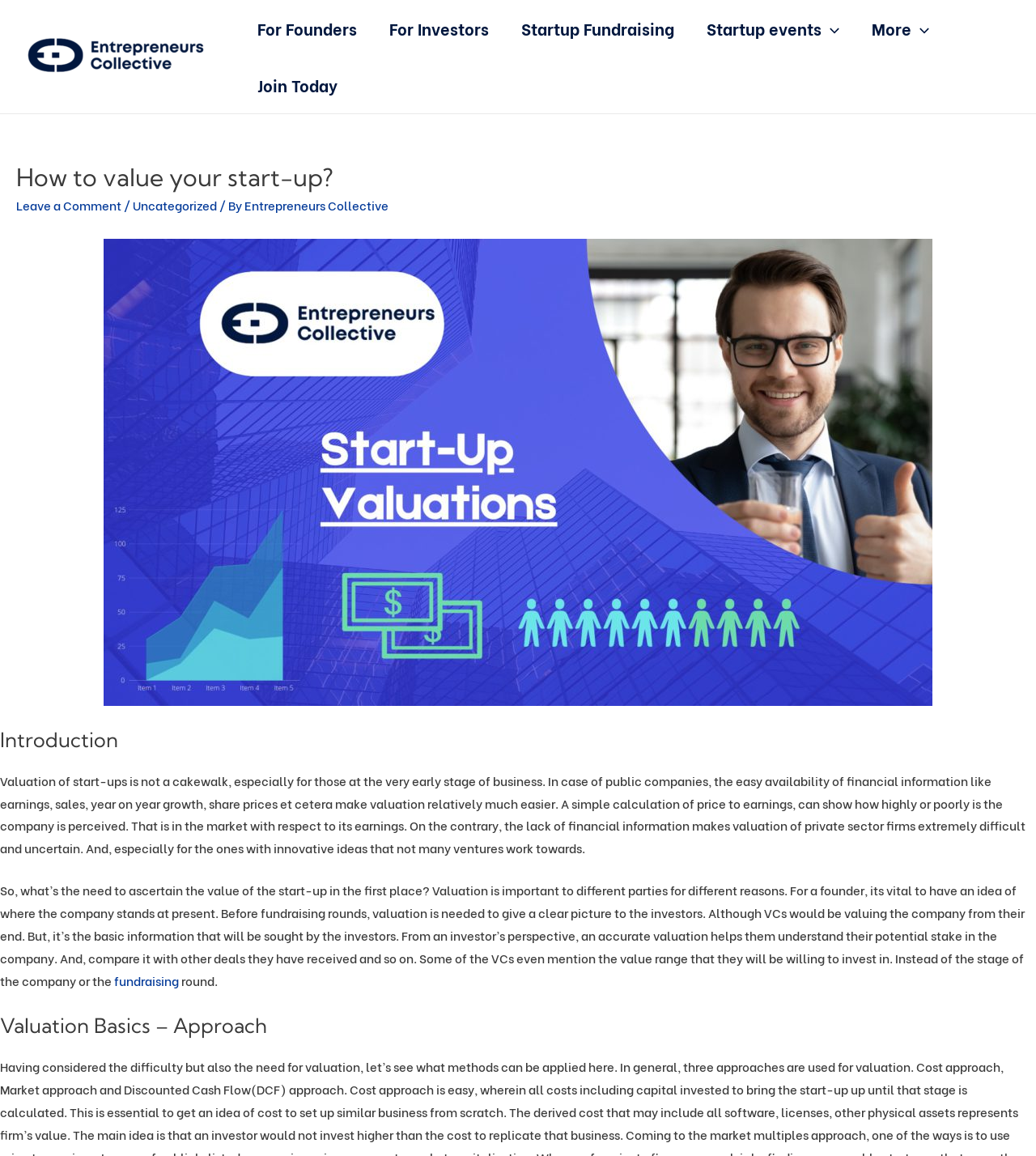Specify the bounding box coordinates of the region I need to click to perform the following instruction: "Click on 'fundraising'". The coordinates must be four float numbers in the range of 0 to 1, i.e., [left, top, right, bottom].

[0.11, 0.84, 0.173, 0.855]